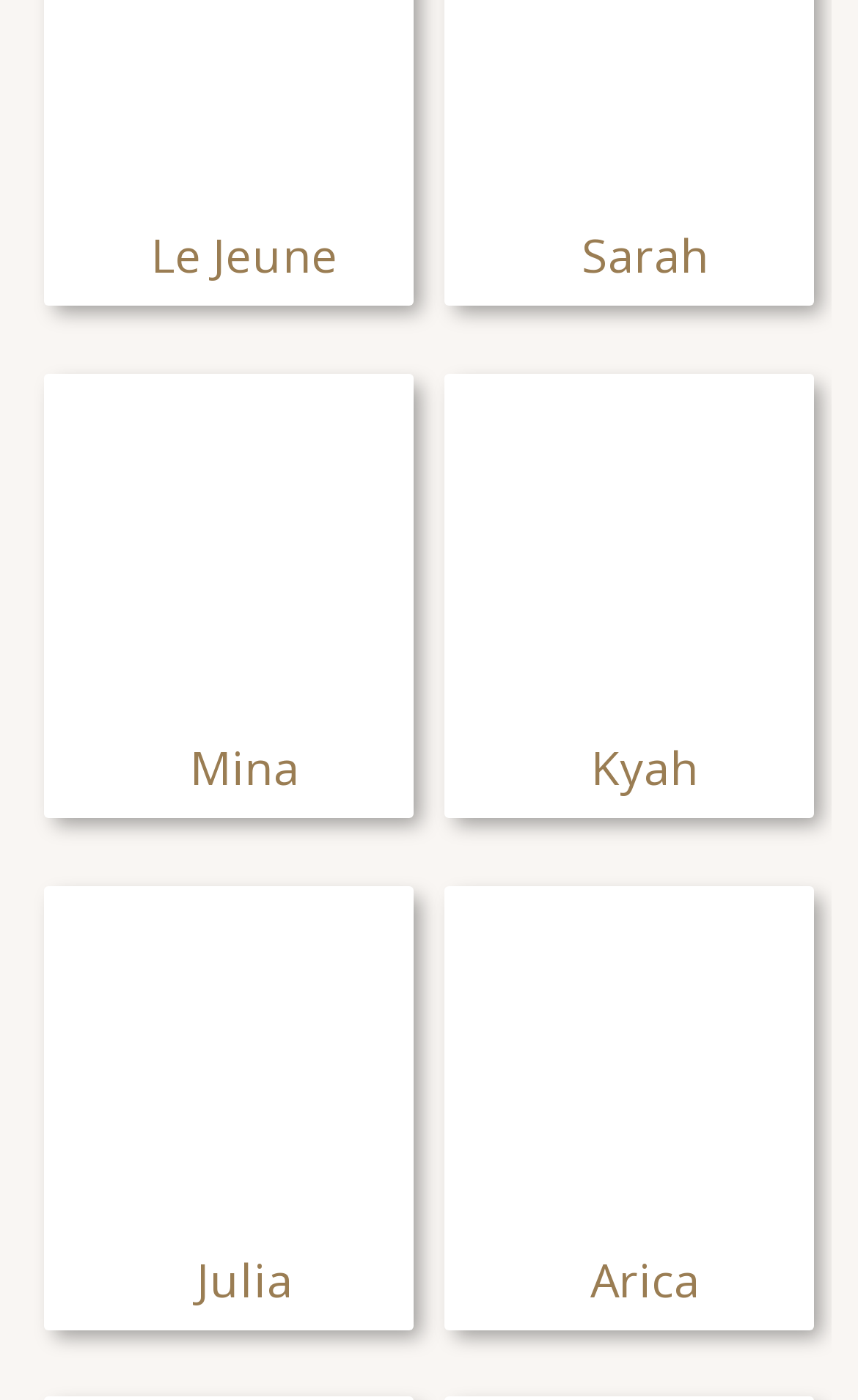What is the name of the first person?
Using the image, answer in one word or phrase.

Le Jeune